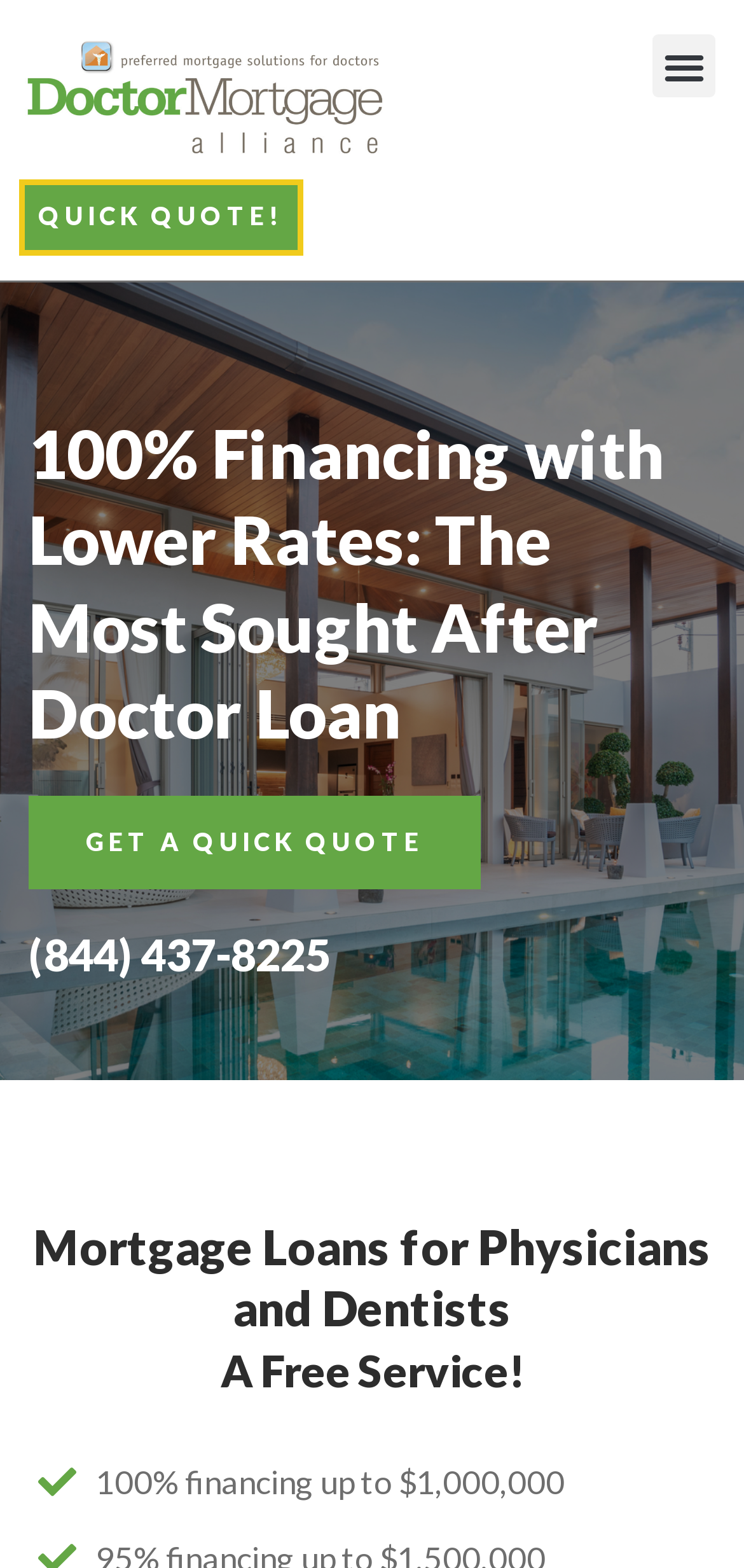What is the purpose of the 'QUICK QUOTE!' link?
Answer with a single word or short phrase according to what you see in the image.

Get a quick quote